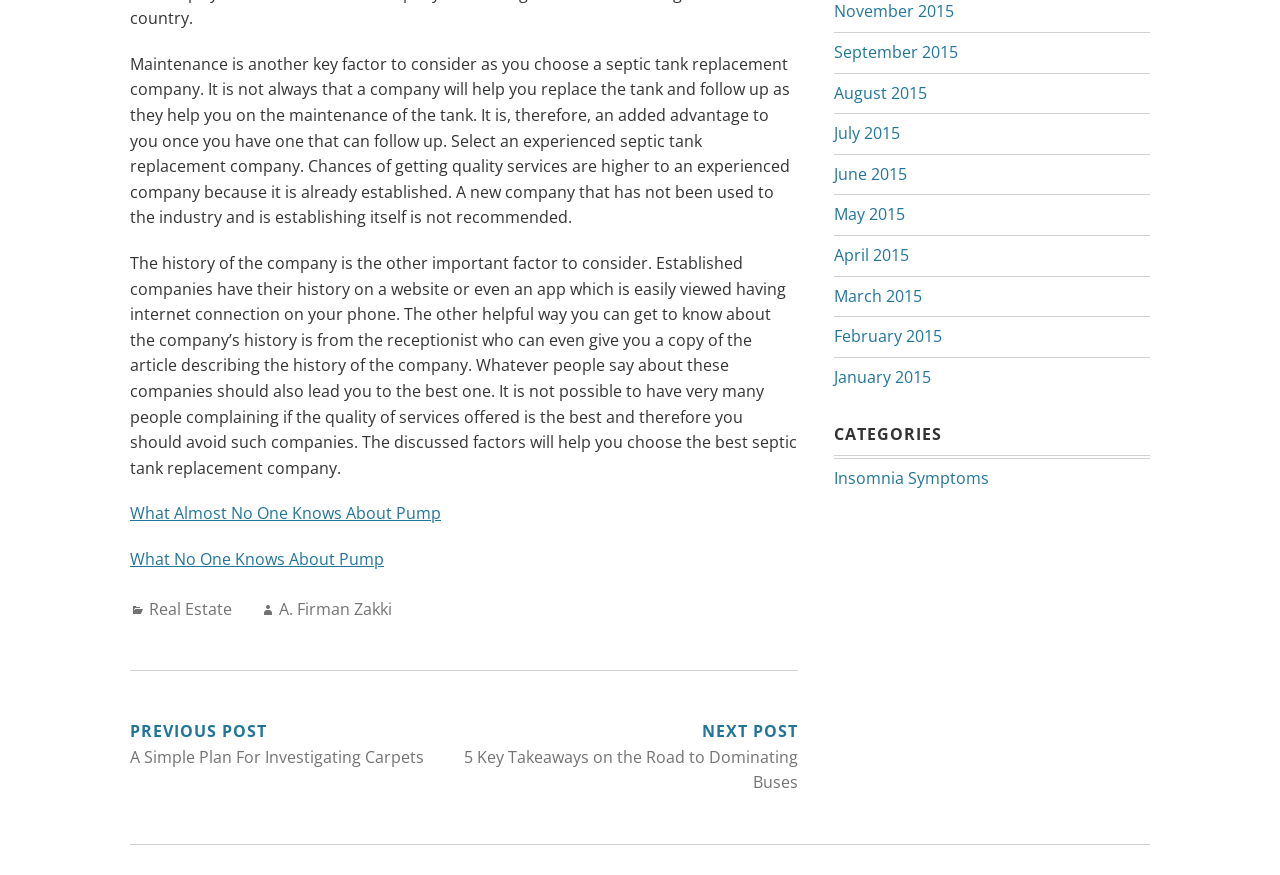What is the topic of the article?
Look at the screenshot and respond with one word or a short phrase.

Septic tank replacement